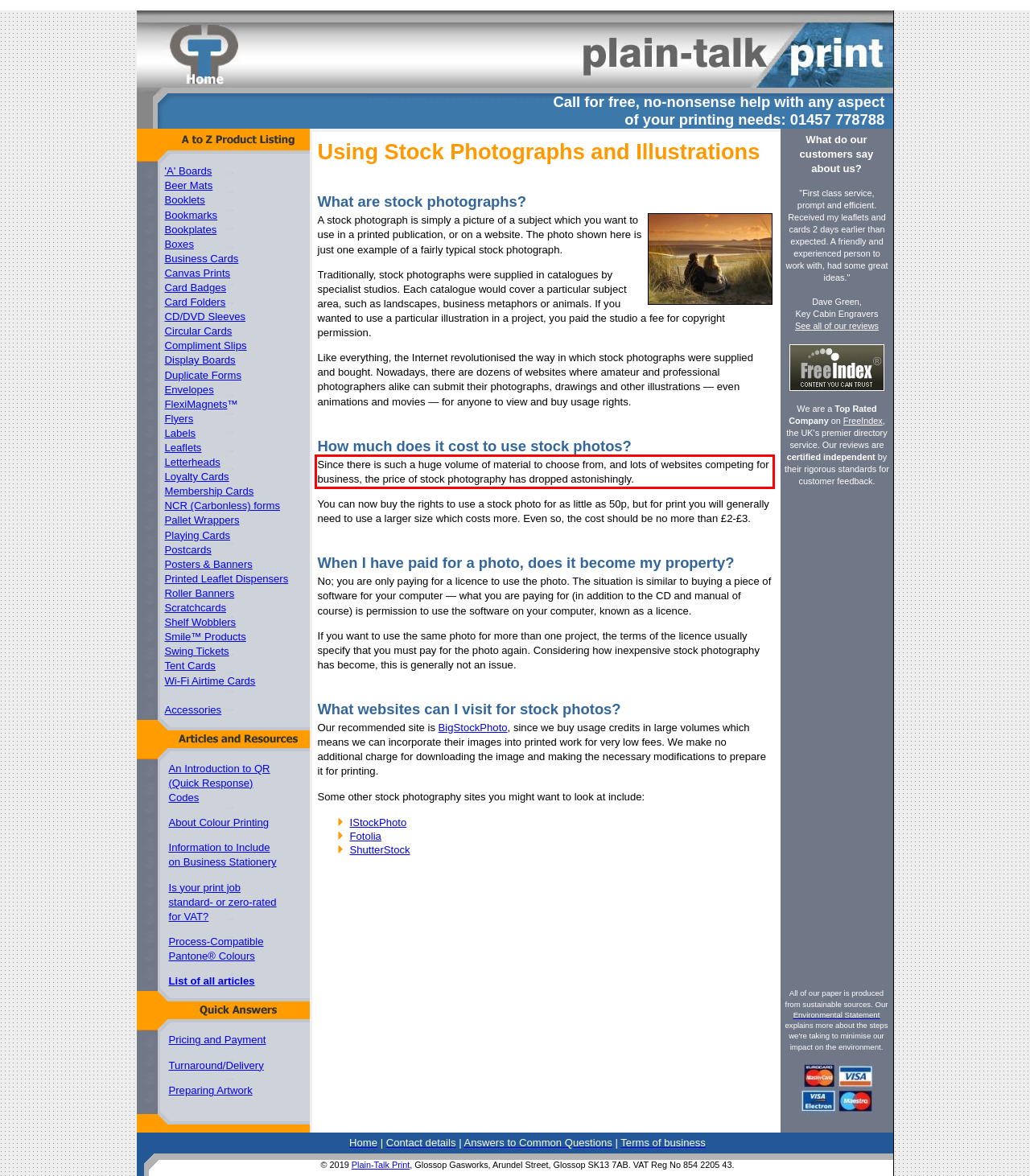Given a screenshot of a webpage containing a red bounding box, perform OCR on the text within this red bounding box and provide the text content.

Since there is such a huge volume of material to choose from, and lots of websites competing for business, the price of stock photography has dropped astonishingly.